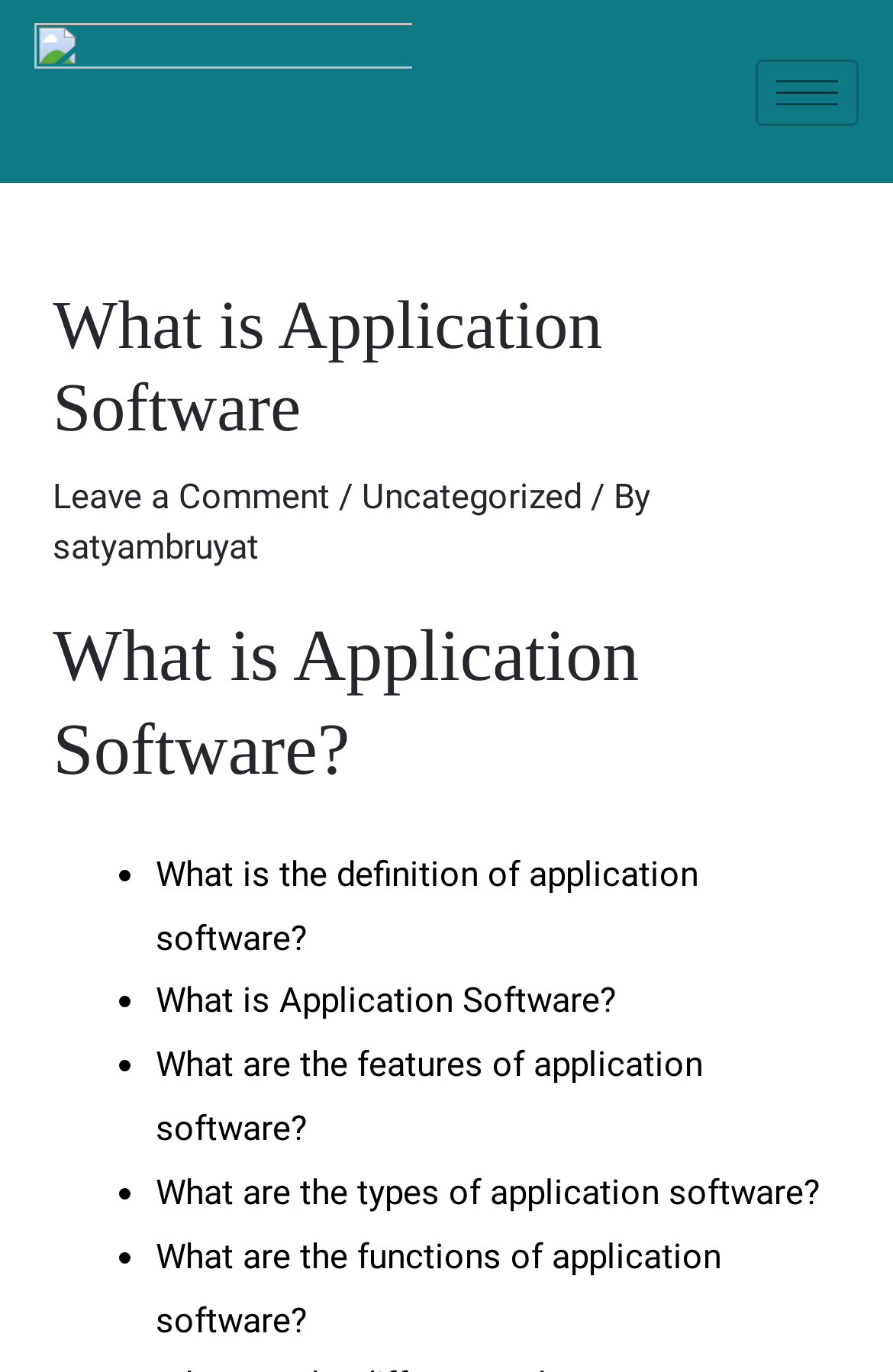Please determine the bounding box coordinates, formatted as (top-left x, top-left y, bottom-right x, bottom-right y), with all values as floating point numbers between 0 and 1. Identify the bounding box of the region described as: Uncategorized

[0.405, 0.347, 0.652, 0.377]